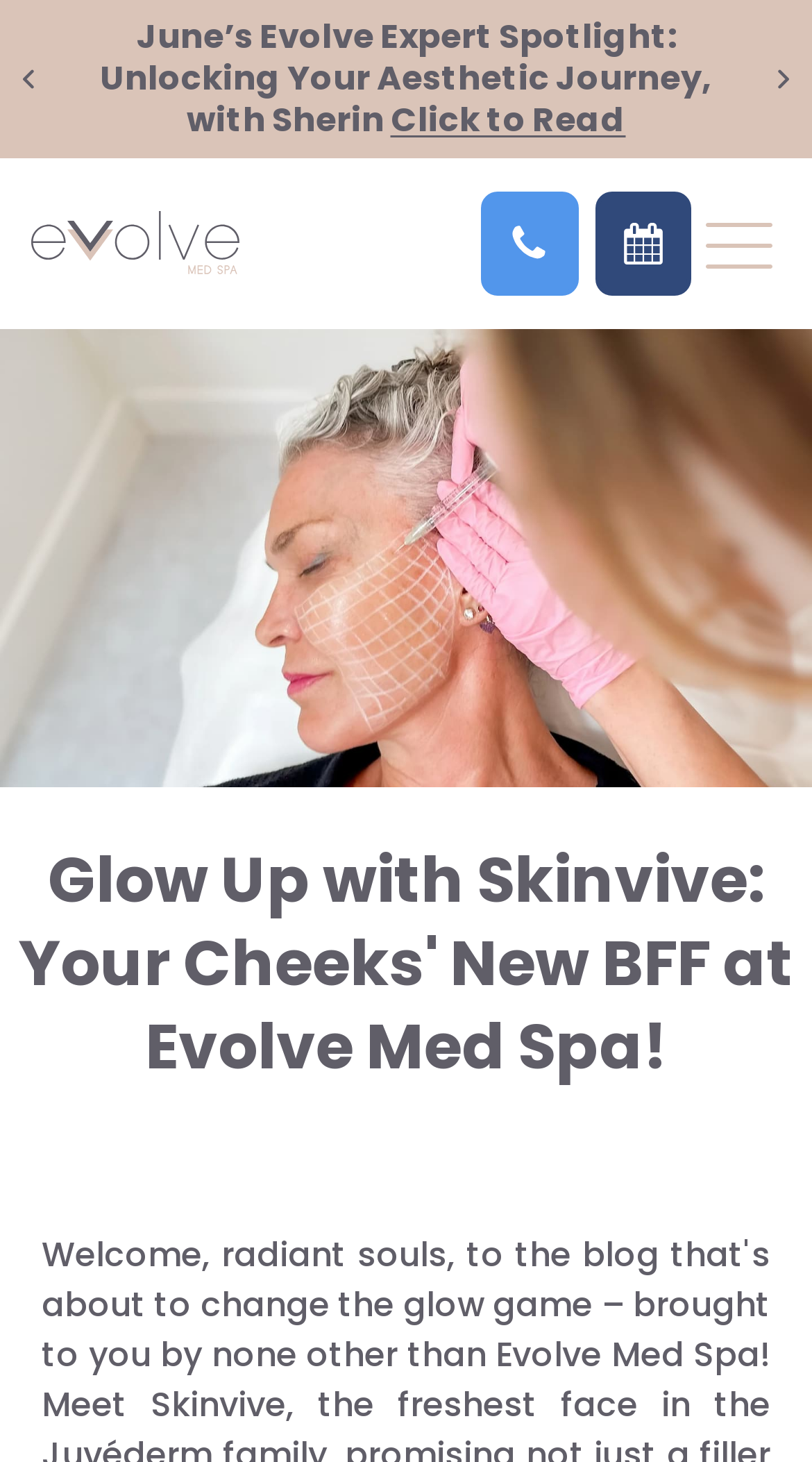Give an extensive and precise description of the webpage.

This webpage is about Skinvive at Evolve Med Spa, with a focus on radiant skin. At the top, there is a heading that reads "Glow Up with Skinvive: Your Cheeks' New BFF at Evolve Med Spa!" spanning the entire width of the page. 

Below the heading, there are two buttons, "Previous" and "Next", positioned at the left and right edges of the page, respectively. 

In the middle of the page, there are three links, evenly spaced, with icons represented by SVG elements. The first link has a phone icon, the second has a calendar icon, and the third has a menu icon. 

Above these links, there is a line of text that reads "Explore our" followed by a link to "June Promotions". 

The page has a clean and organized layout, making it easy to navigate and find the desired information.